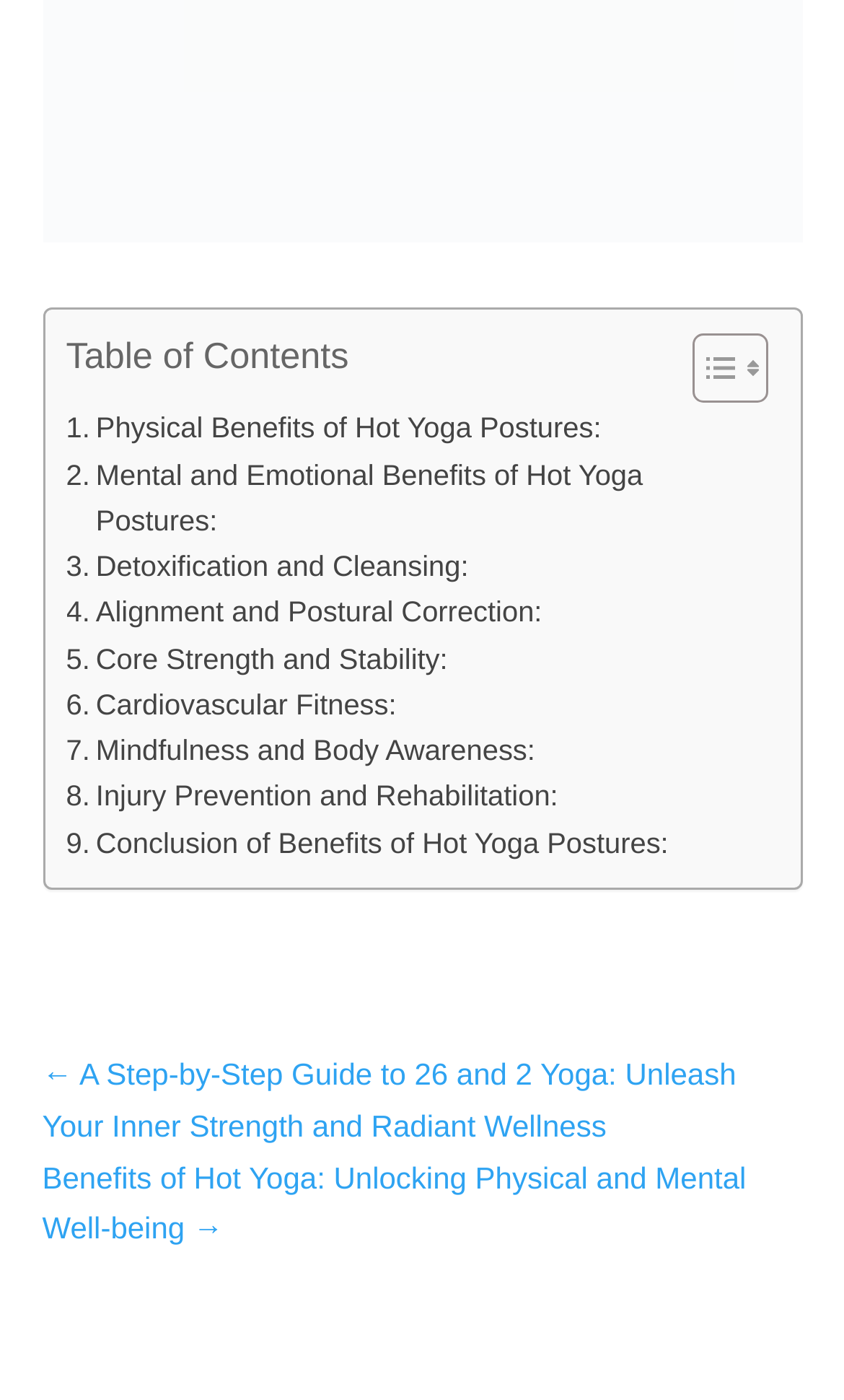Is there a toggle button for the Table of Contents?
Provide a well-explained and detailed answer to the question.

The presence of the link 'Toggle Table of Content' with an accompanying image suggests that there is a toggle button for the Table of Contents, allowing users to expand or collapse the section.